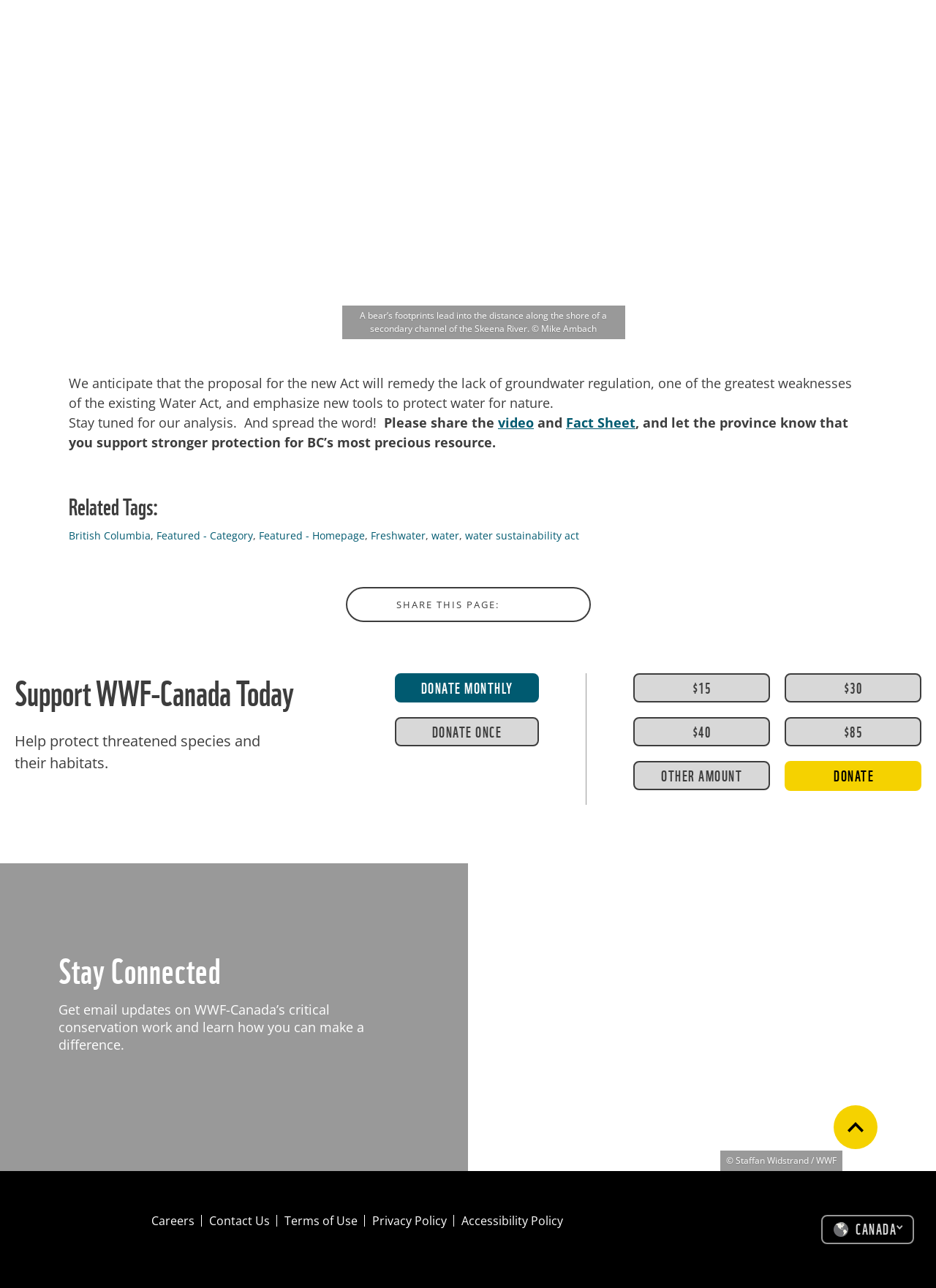Please specify the bounding box coordinates of the element that should be clicked to execute the given instruction: 'Click the 'WWF.CA' link'. Ensure the coordinates are four float numbers between 0 and 1, expressed as [left, top, right, bottom].

[0.016, 0.982, 0.138, 0.993]